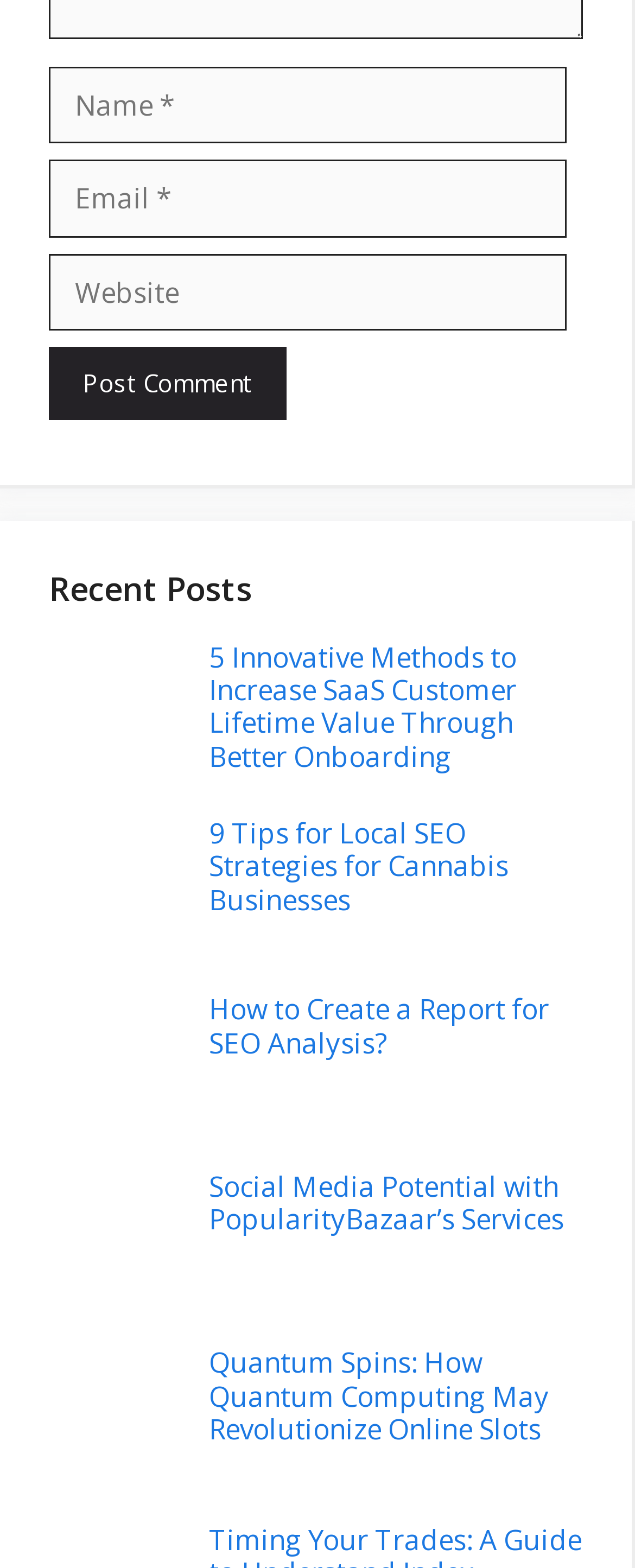Answer the question in a single word or phrase:
Is the 'Website' field required for commenting?

No